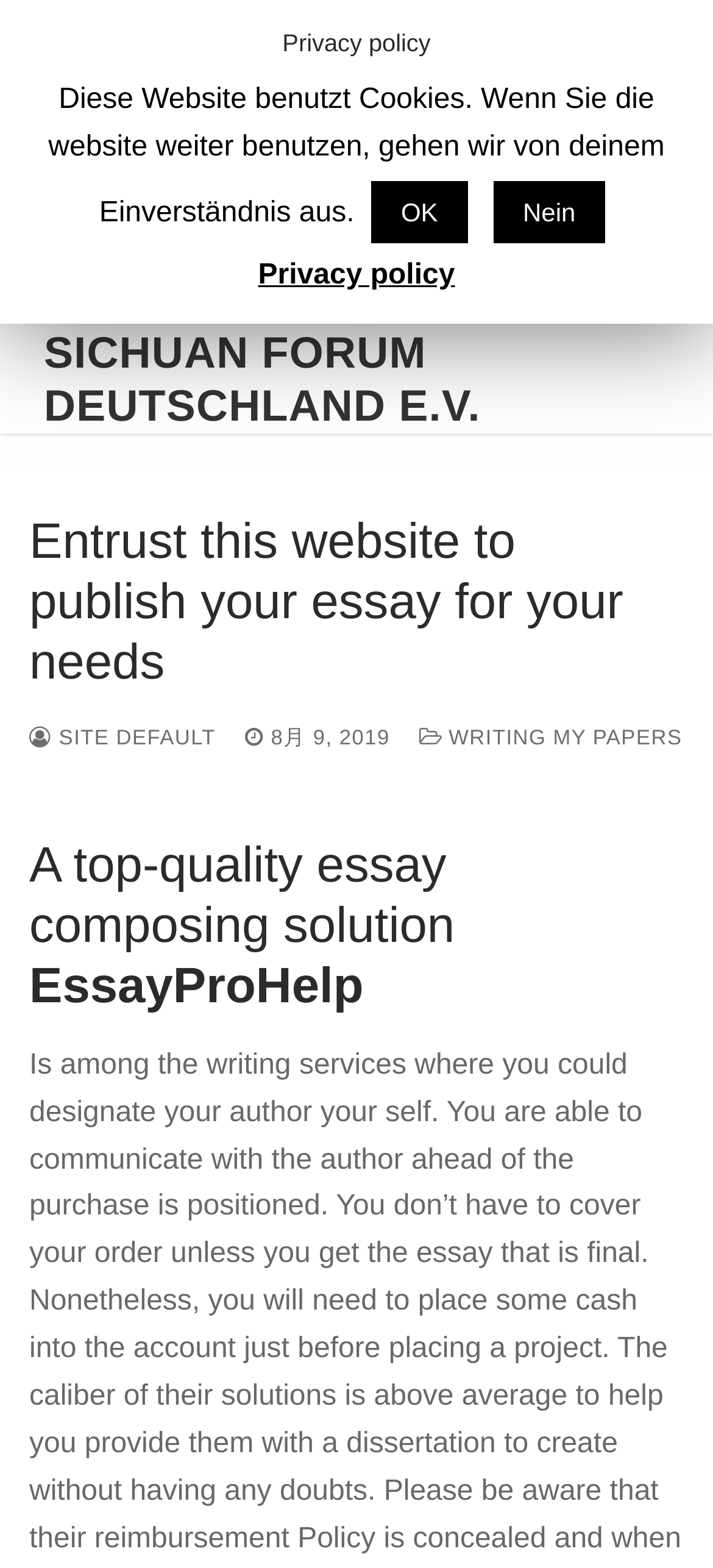Provide a one-word or short-phrase response to the question:
What is the title of the essay composing solution?

EssayProHelp